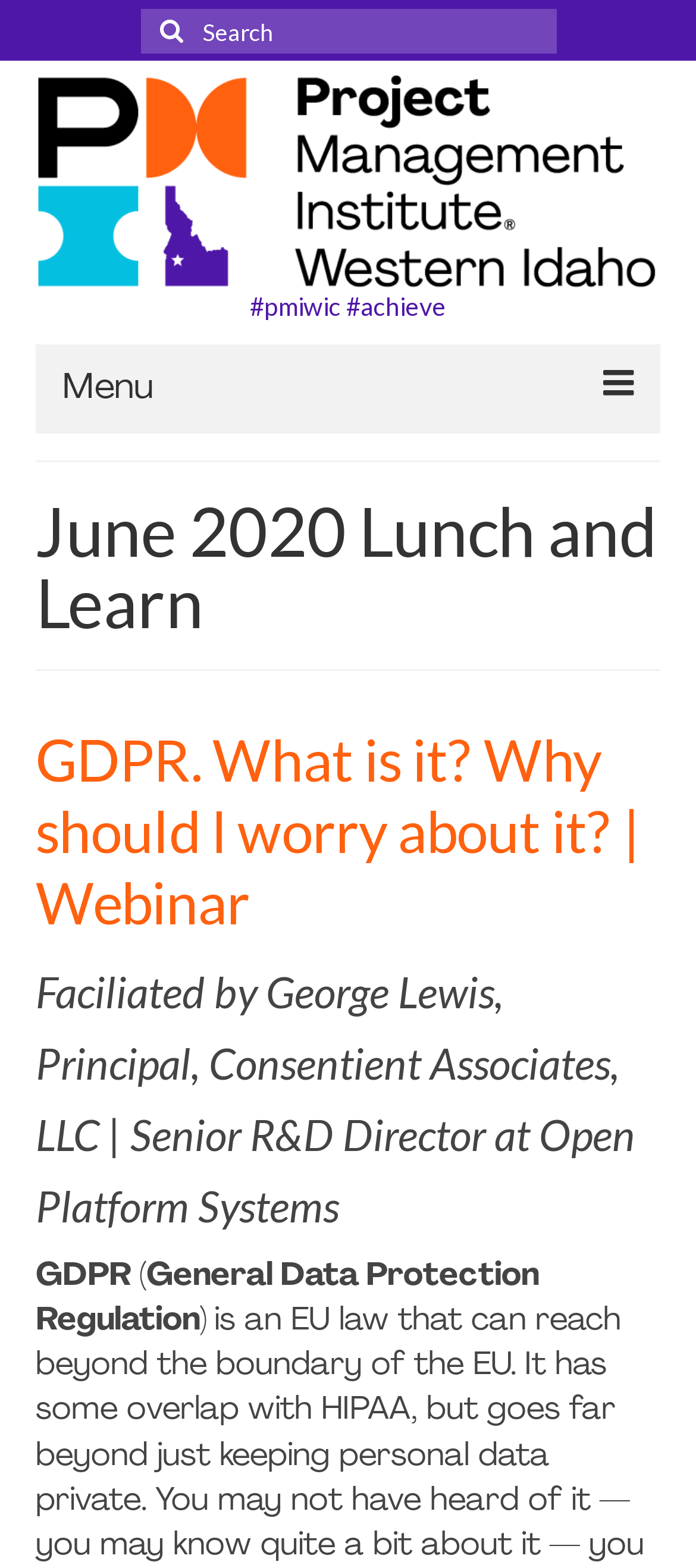Who is facilitating the webinar?
Refer to the image and offer an in-depth and detailed answer to the question.

The facilitator of the webinar can be determined by reading the heading 'Faciliated by George Lewis, Principal, Consentient Associates, LLC | Senior R&D Director at Open Platform Systems' which provides the name and title of the facilitator.